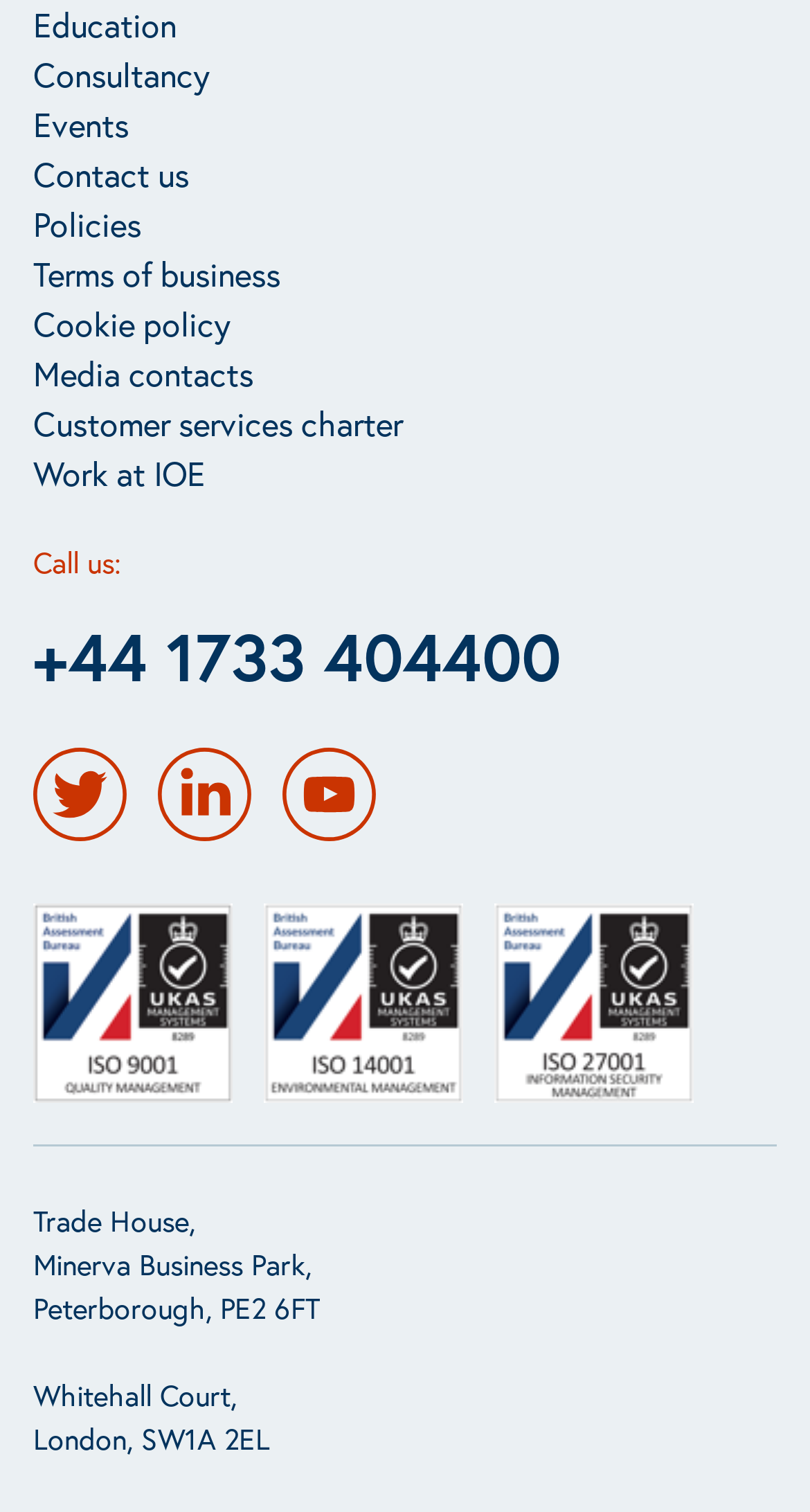Can you show the bounding box coordinates of the region to click on to complete the task described in the instruction: "view FAQs"?

None